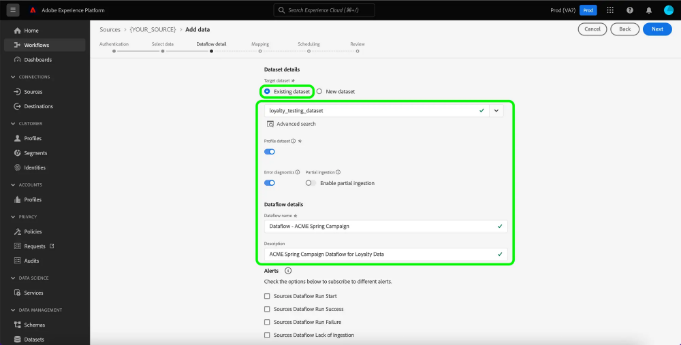What is the name of the selected dataset?
Please give a detailed and elaborate answer to the question.

The dropdown menu in the 'Existing dataset' section shows that the selected dataset is 'loyalty_testing_dataset', which is the dataset to which the user is adding data.